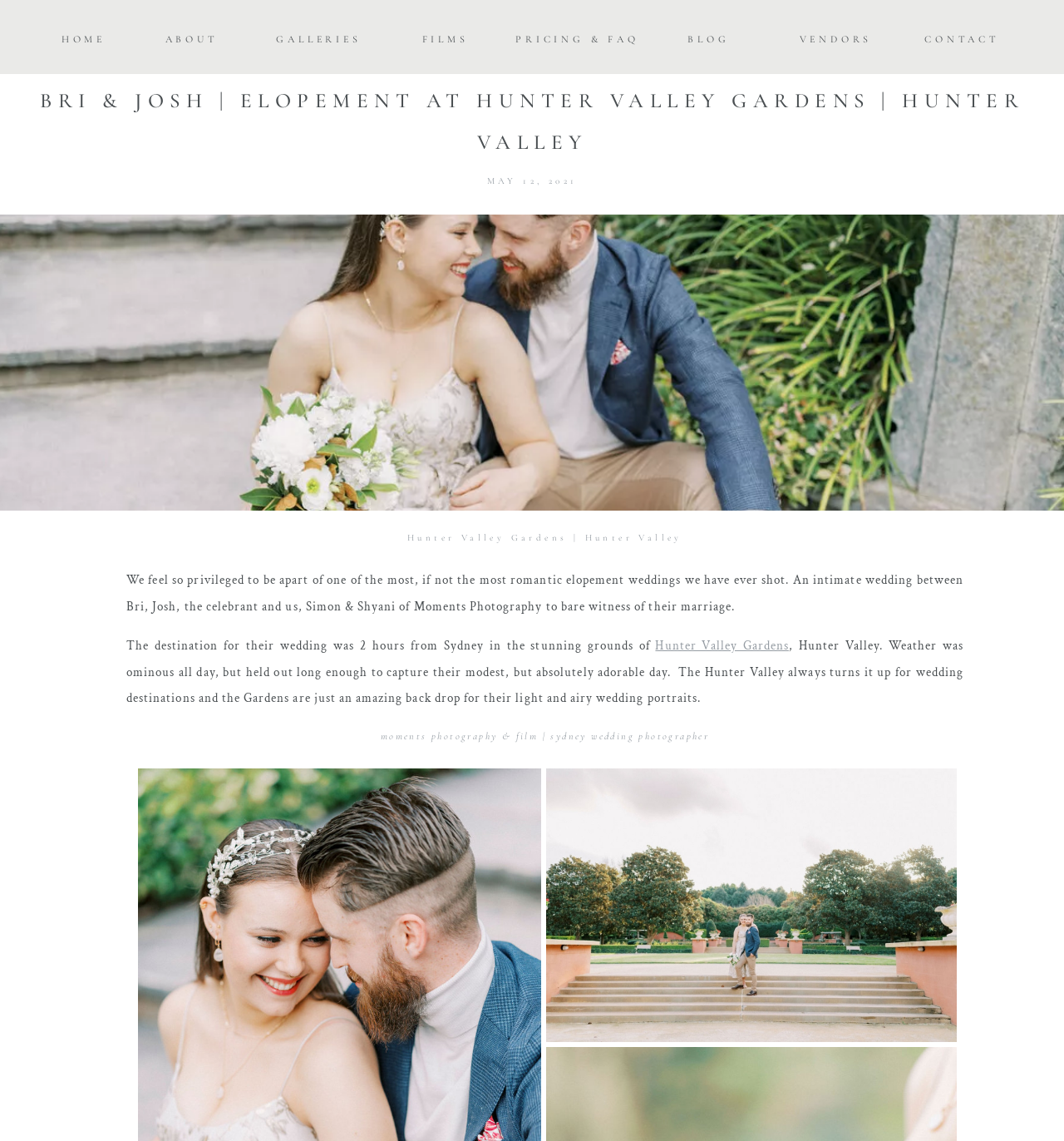Find the bounding box coordinates of the clickable element required to execute the following instruction: "contact us". Provide the coordinates as four float numbers between 0 and 1, i.e., [left, top, right, bottom].

[0.851, 0.026, 0.958, 0.04]